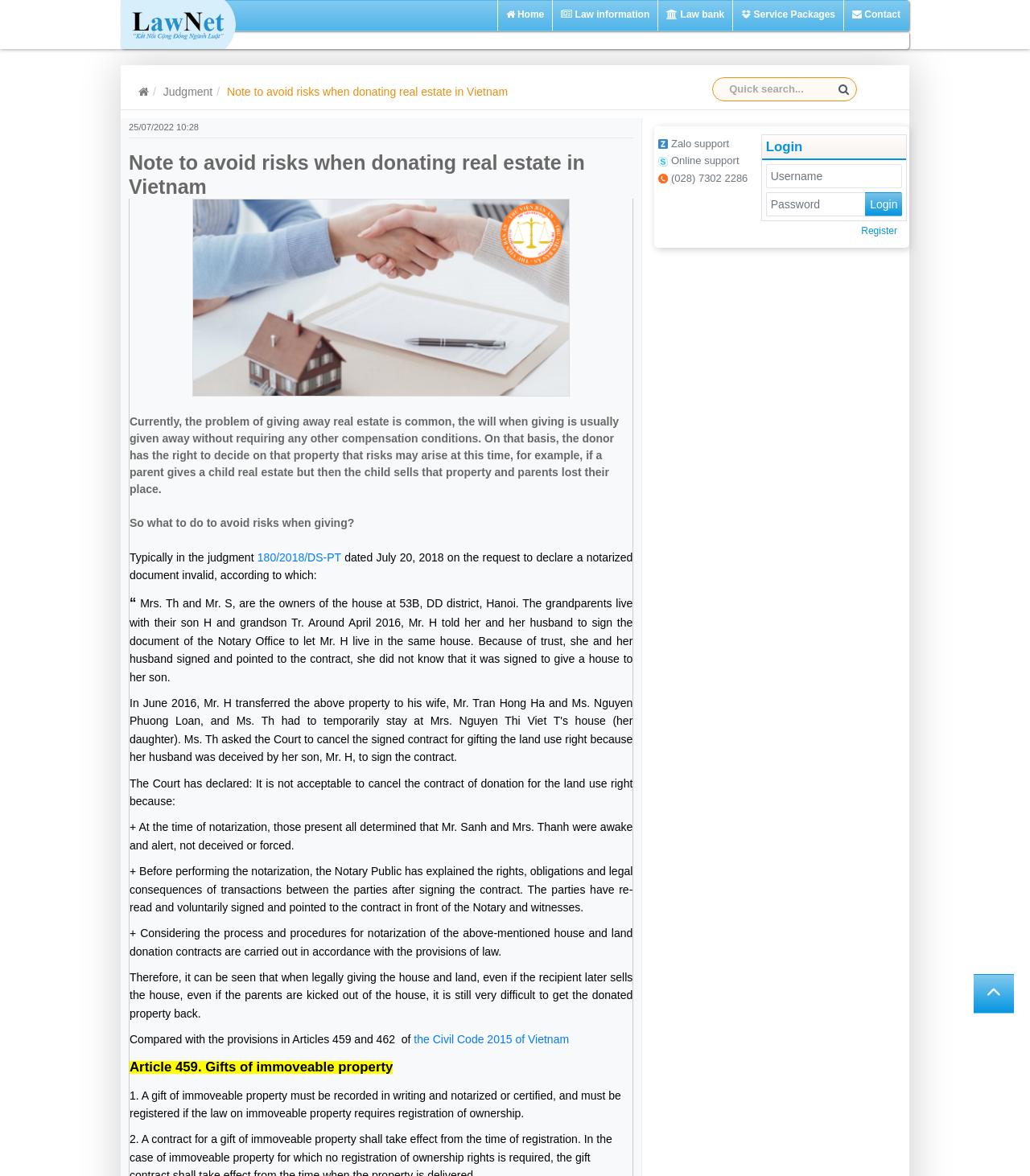Identify and provide the text of the main header on the webpage.

Note to avoid risks when donating real estate in Vietnam